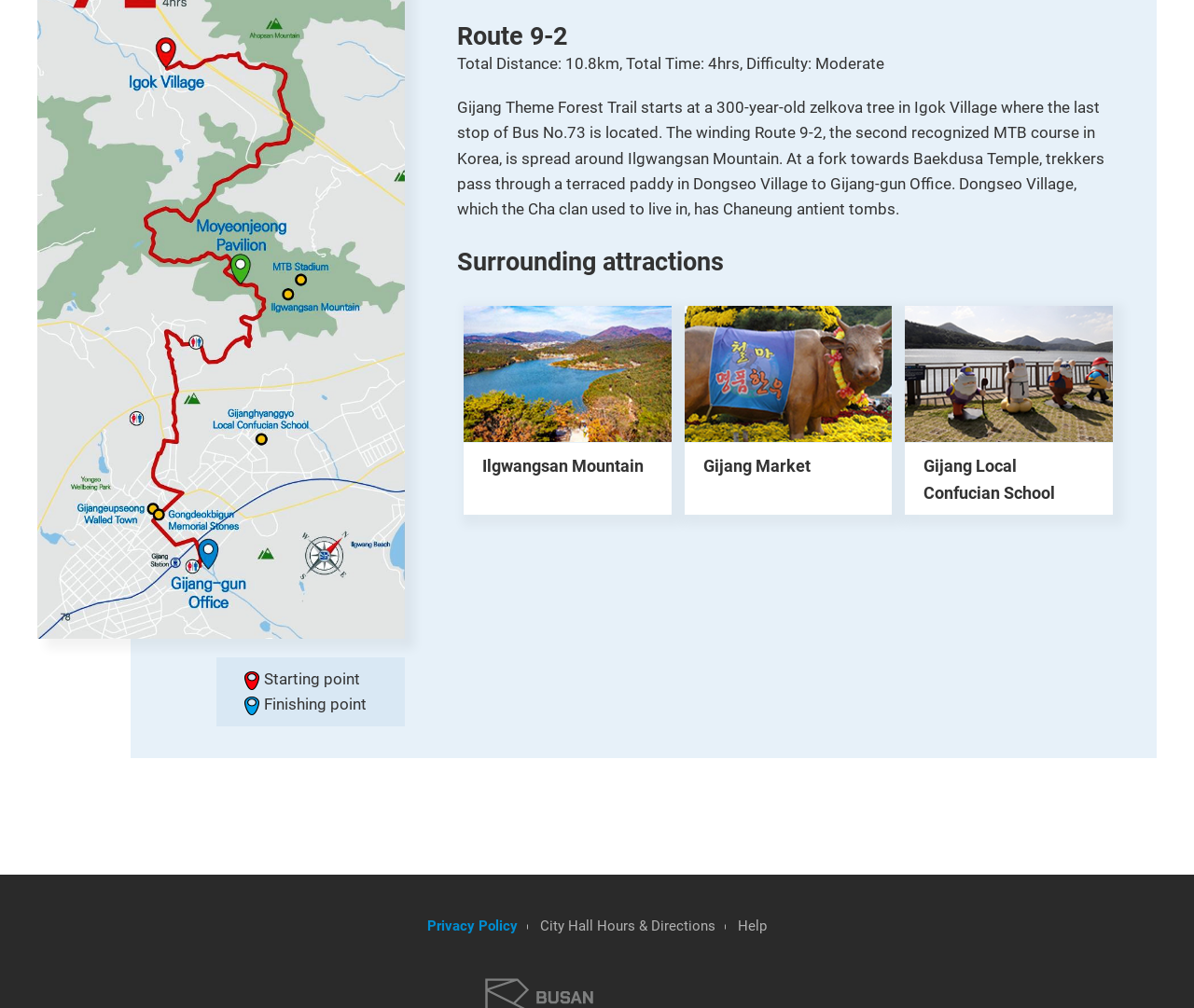Observe the image and answer the following question in detail: How many surrounding attractions are mentioned in the webpage?

I found the answer by counting the number of link elements under the heading 'Surrounding attractions' which are Ilgwangsan Mountain, Gijang Market, and Gijang Local Confucian School.